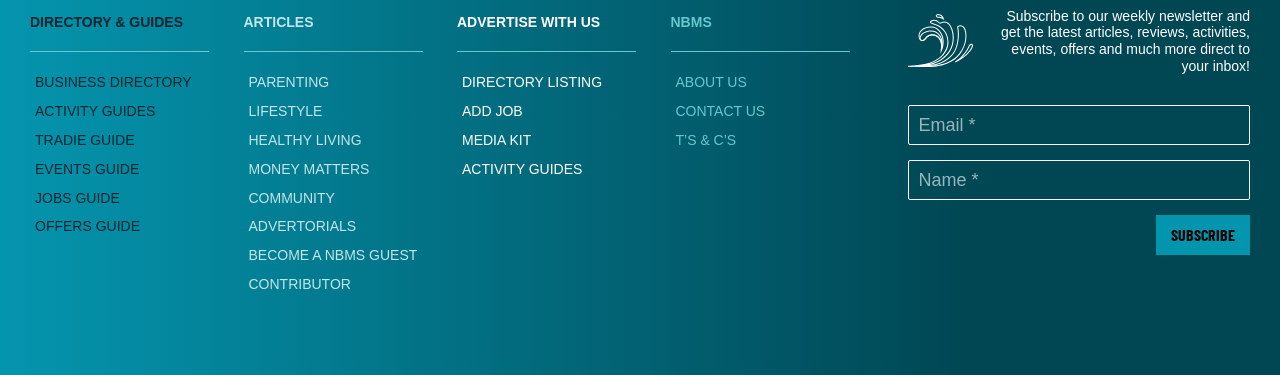What is the main category of guides provided?
From the screenshot, supply a one-word or short-phrase answer.

DIRECTORY & GUIDES